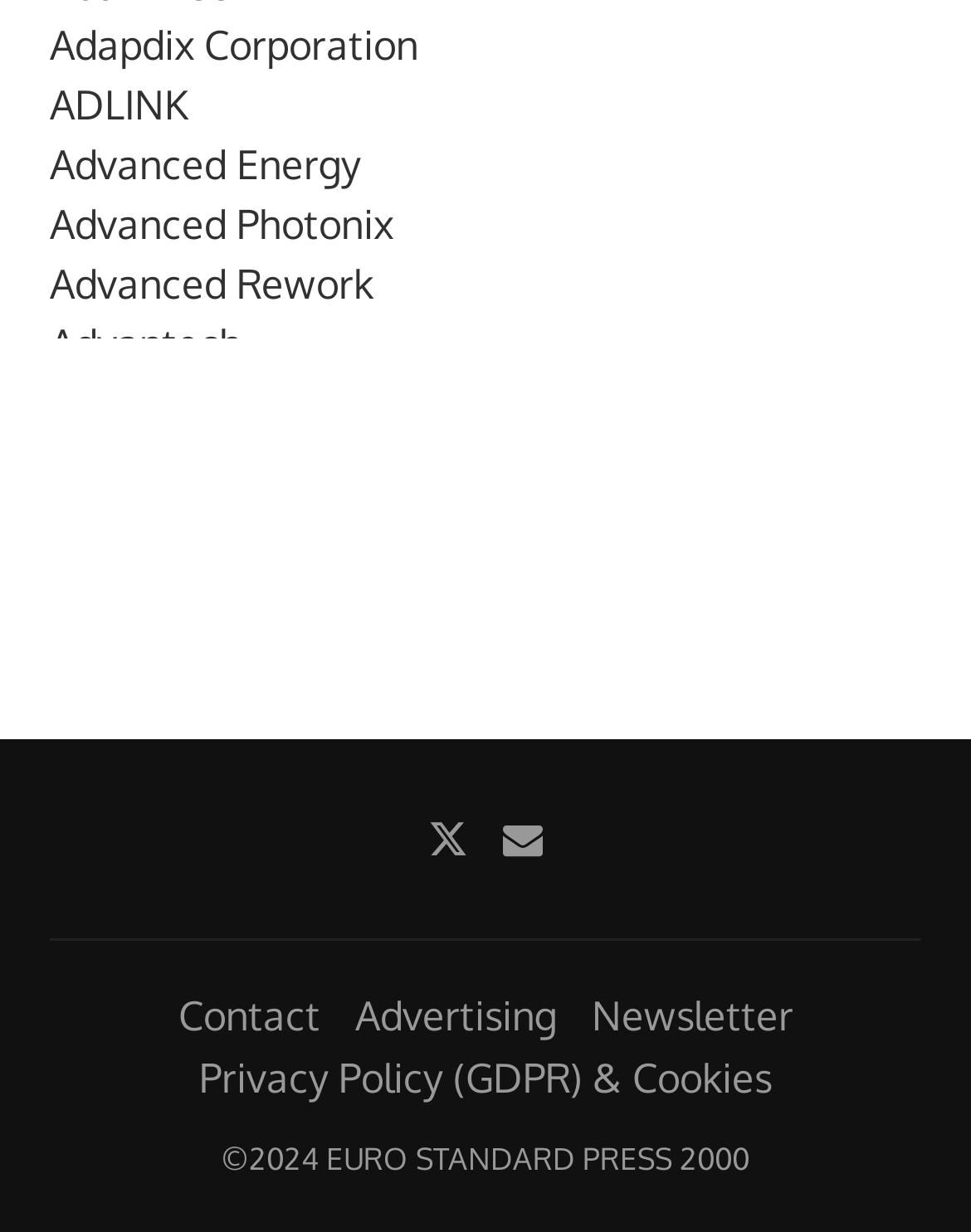Find the bounding box coordinates of the element you need to click on to perform this action: 'Contact us'. The coordinates should be represented by four float values between 0 and 1, in the format [left, top, right, bottom].

[0.183, 0.804, 0.329, 0.845]